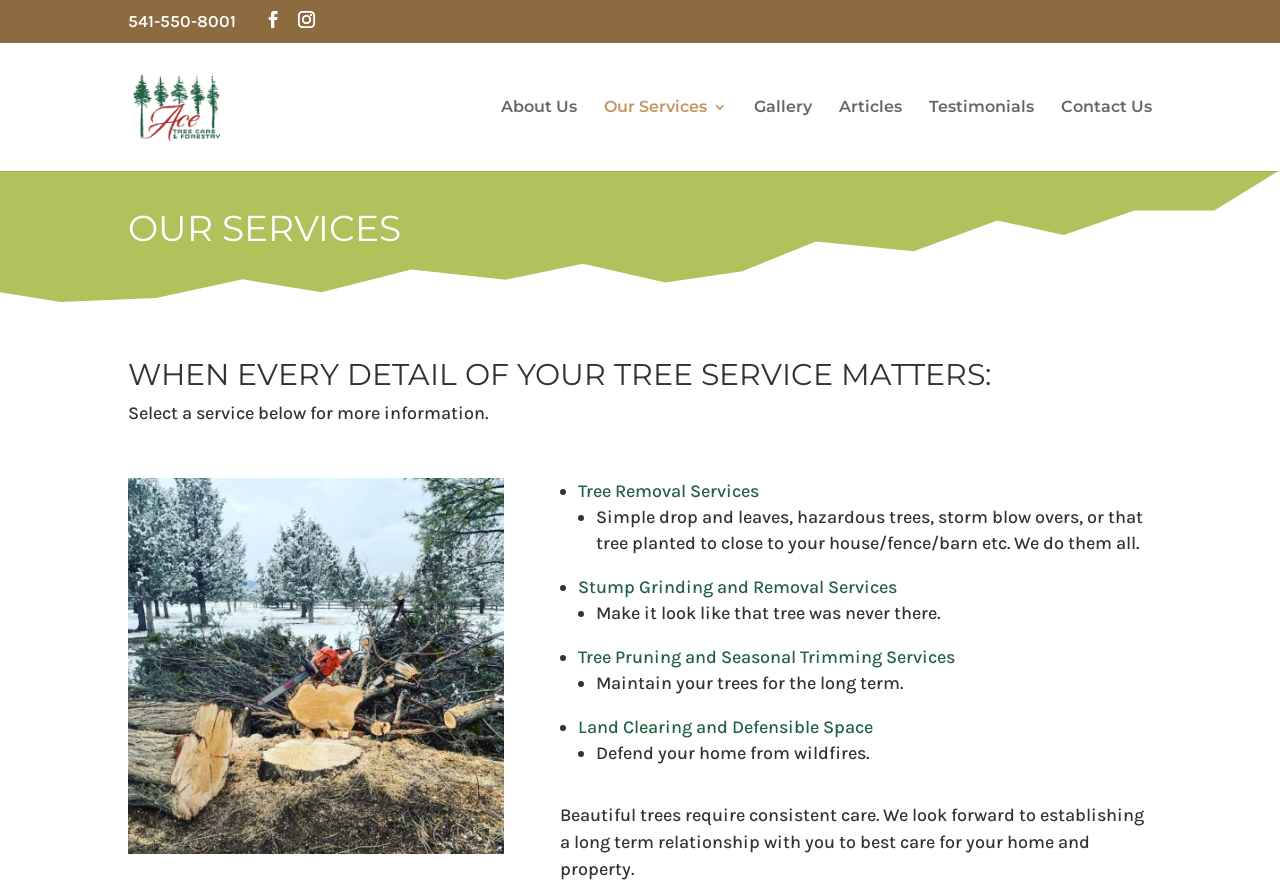What is the importance of consistent tree care?
Give a one-word or short-phrase answer derived from the screenshot.

Maintain beautiful trees